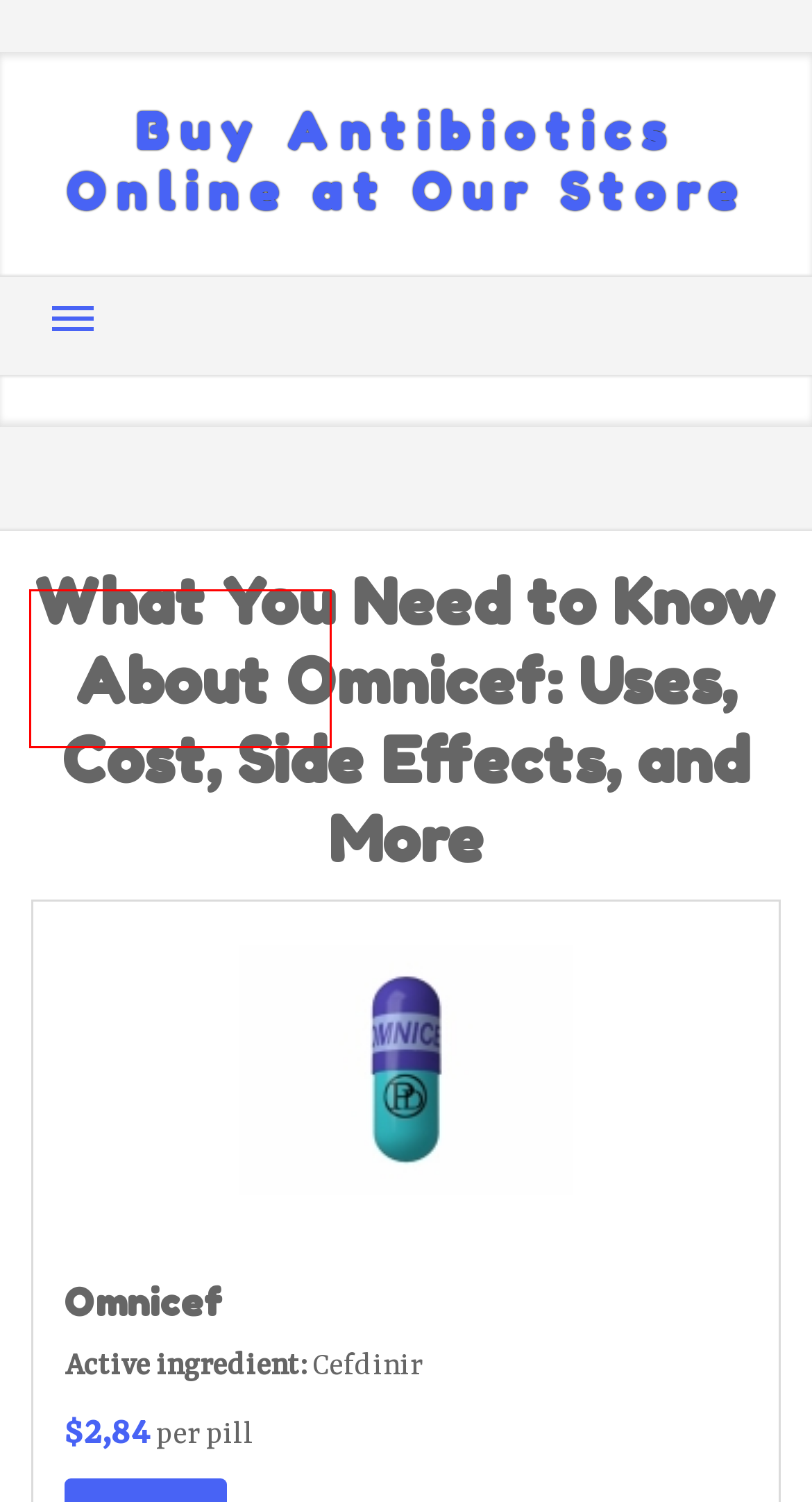You are presented with a screenshot of a webpage that includes a red bounding box around an element. Determine which webpage description best matches the page that results from clicking the element within the red bounding box. Here are the candidates:
A. Omnicef | Buy Antibiotics Online at Our Store
B. News | Buy Antibiotics Online at Our Store
C. Buy Generic Cephalexin | Buy Antibiotics Online at Our Store
D. Buy Generic Erythromycin | Buy Antibiotics Online at Our Store
E. Everything You Need to Know About Omnicef: Uses, Dosage, Side Effects, and Availability
F. Contact Us | Buy Antibiotics Online at Our Store
G. Sitemap | Buy Antibiotics Online at Our Store
H. Buy Antibiotics Online at Our Store

F